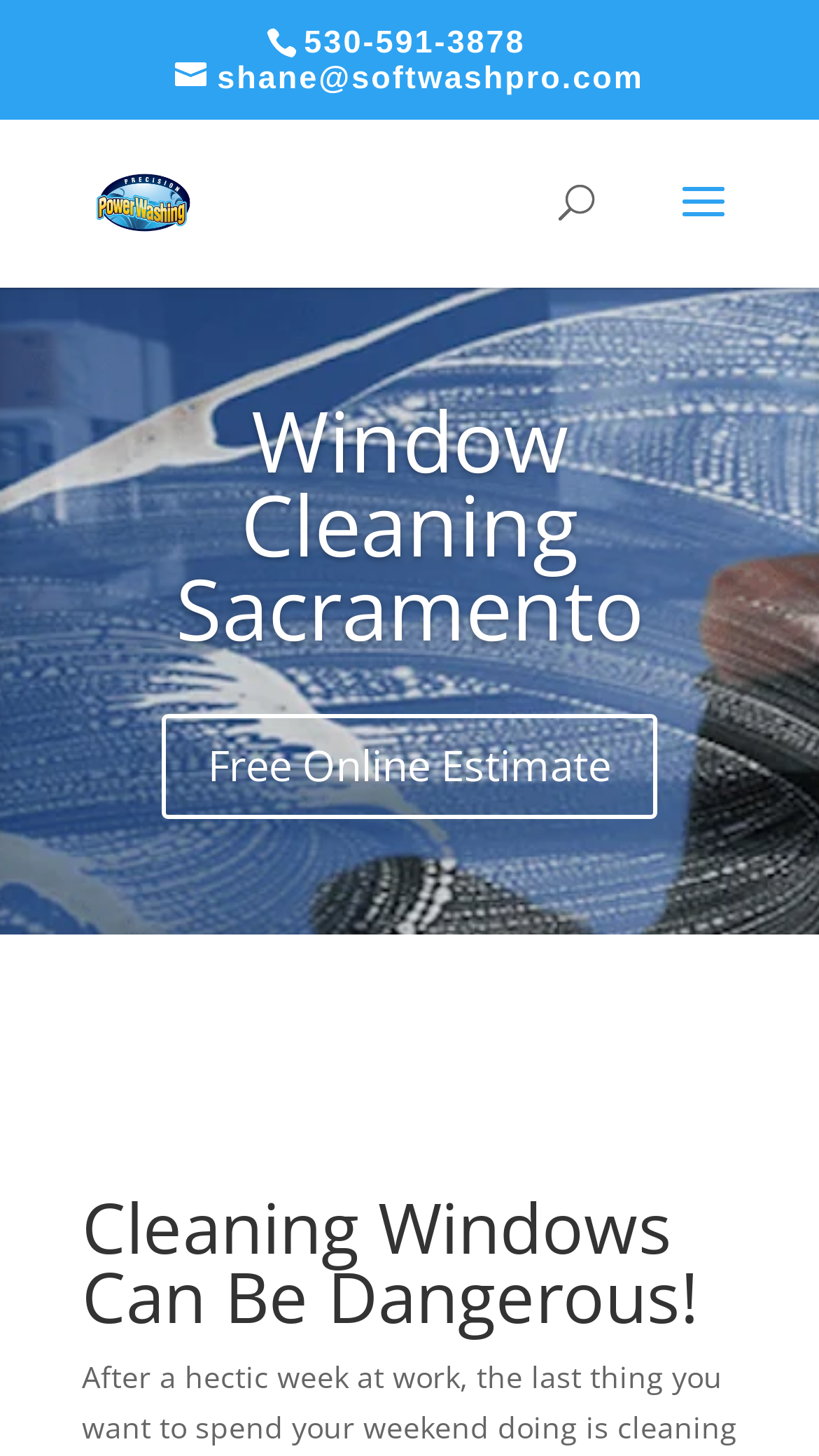Answer succinctly with a single word or phrase:
What is the service offered by the company?

Window Cleaning